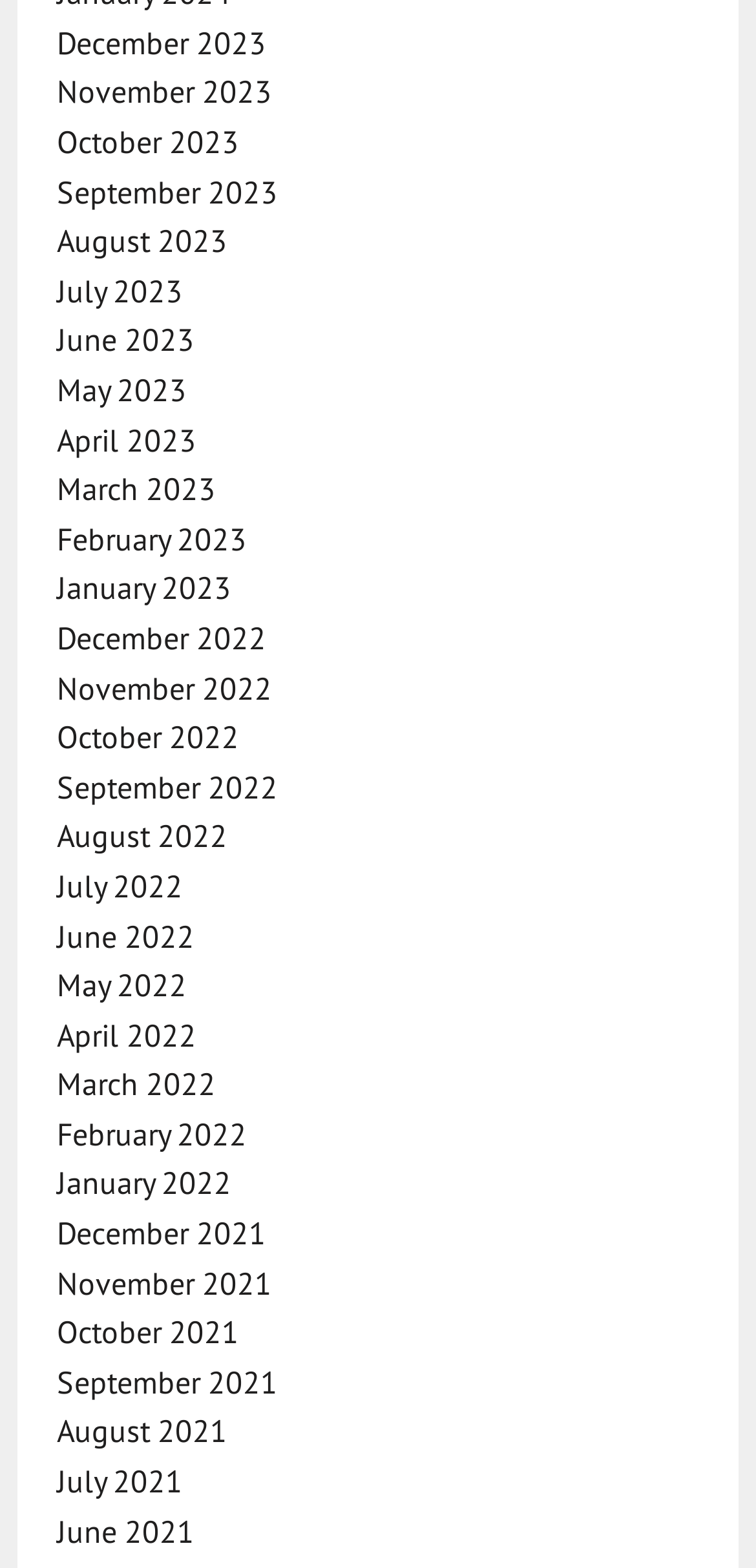Find the bounding box coordinates of the element you need to click on to perform this action: 'Browse June 2021'. The coordinates should be represented by four float values between 0 and 1, in the format [left, top, right, bottom].

[0.075, 0.964, 0.257, 0.988]